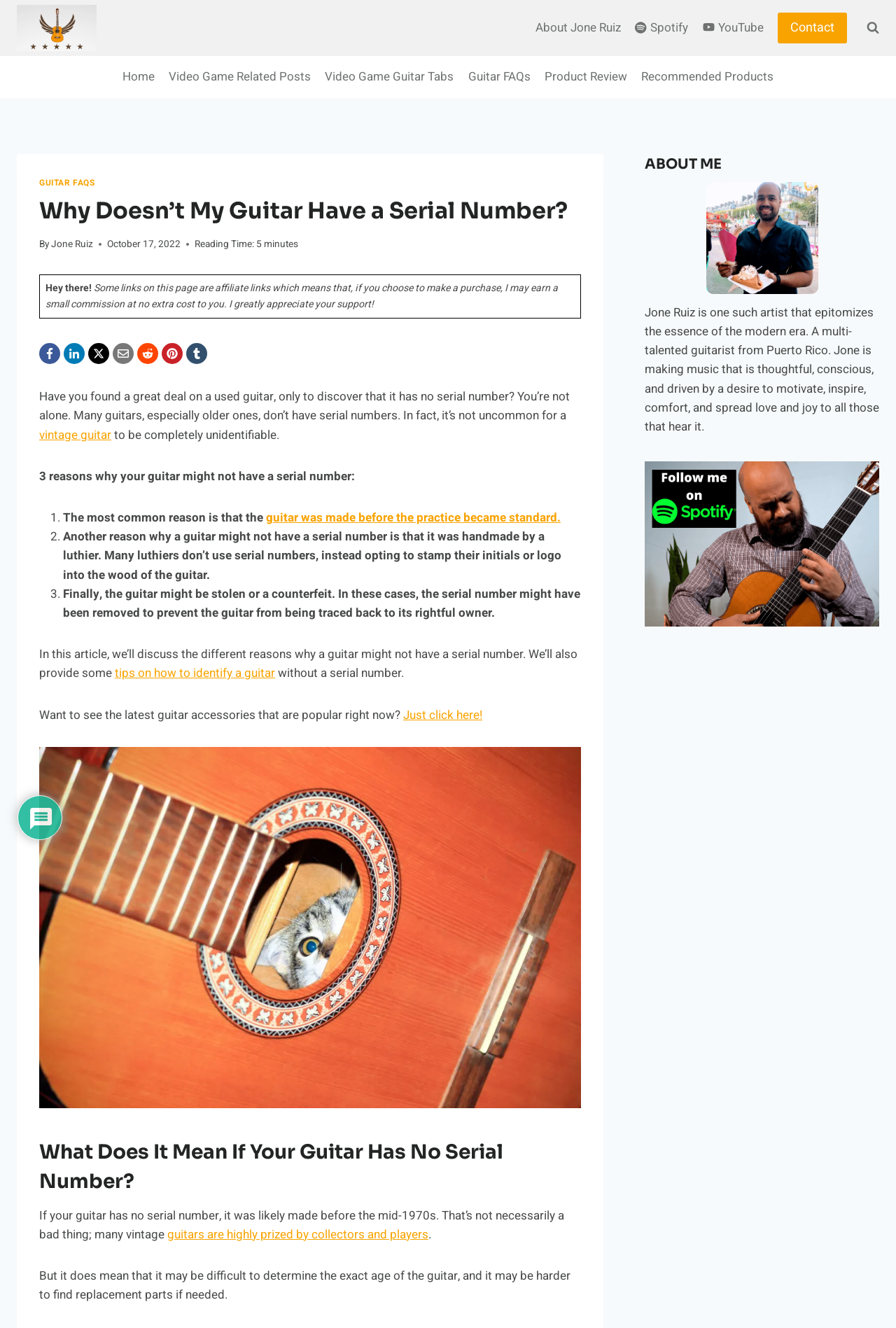What is the estimated reading time of the article?
Provide a fully detailed and comprehensive answer to the question.

The reading time of the article is estimated to be 5 minutes, as indicated by the 'Reading Time' section at the top of the article.